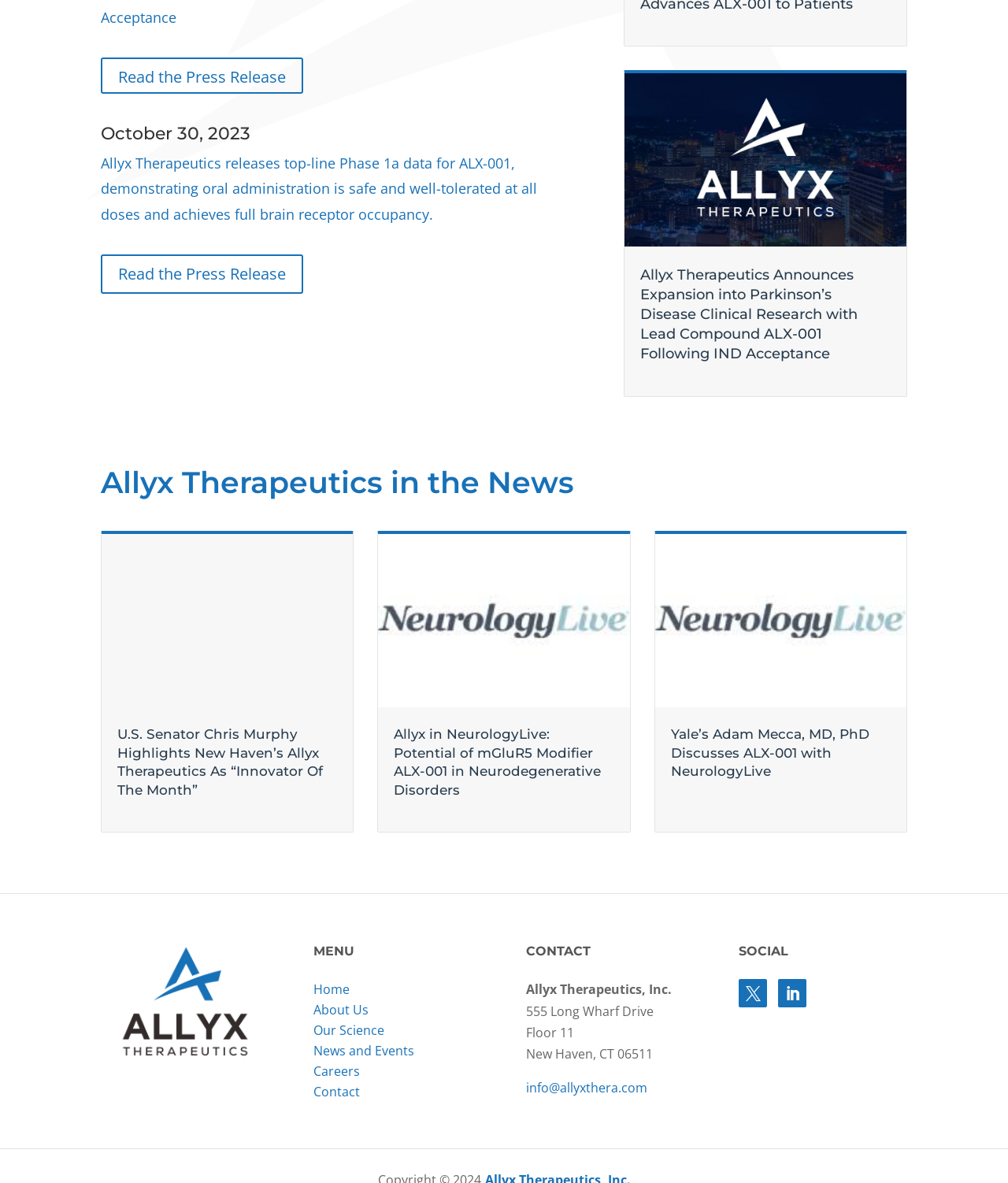What is the topic of the research mentioned?
Please look at the screenshot and answer in one word or a short phrase.

Parkinson’s Disease